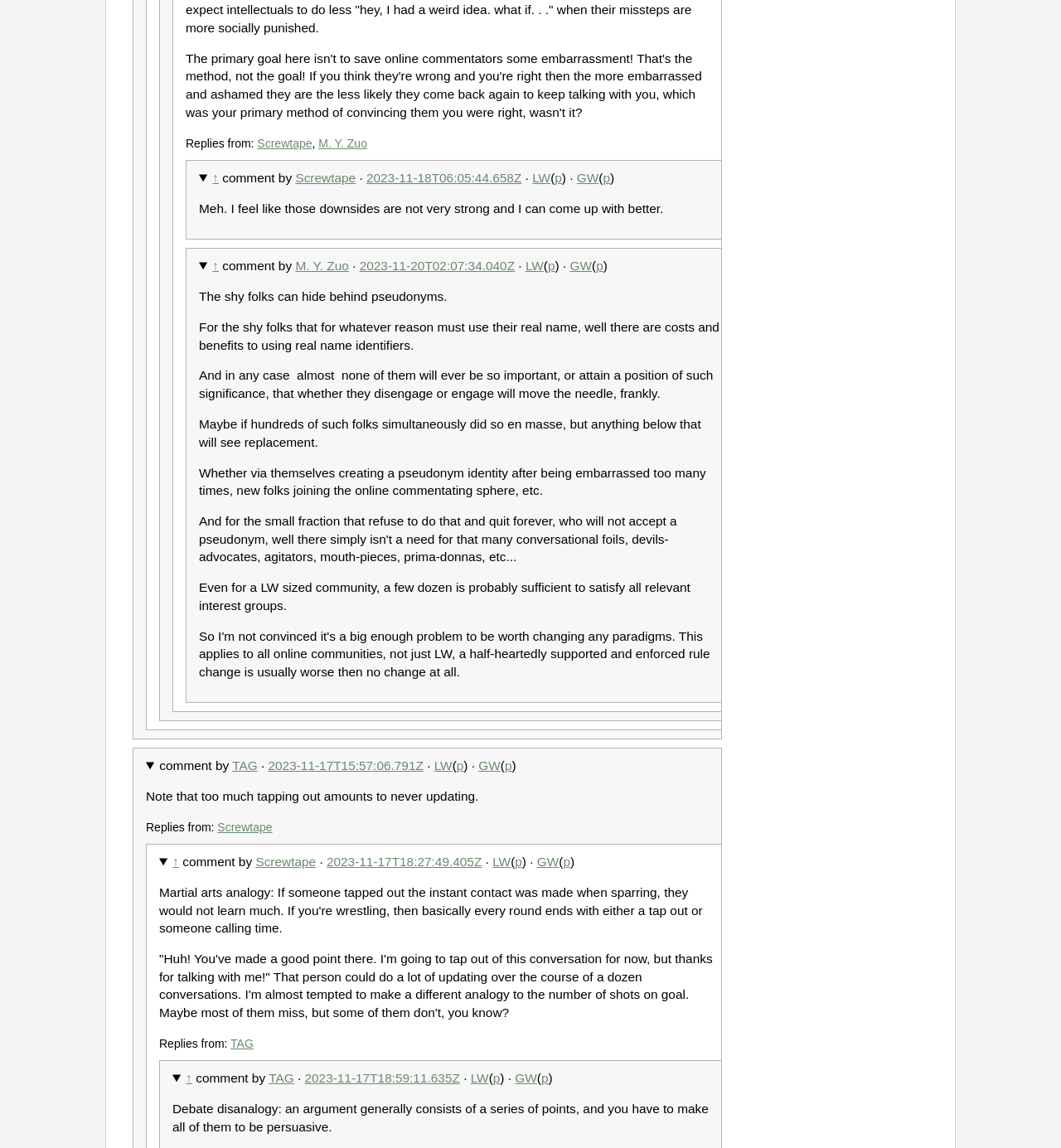Specify the bounding box coordinates of the element's region that should be clicked to achieve the following instruction: "Click on the username 'Screwtape'". The bounding box coordinates consist of four float numbers between 0 and 1, in the format [left, top, right, bottom].

[0.242, 0.119, 0.294, 0.13]